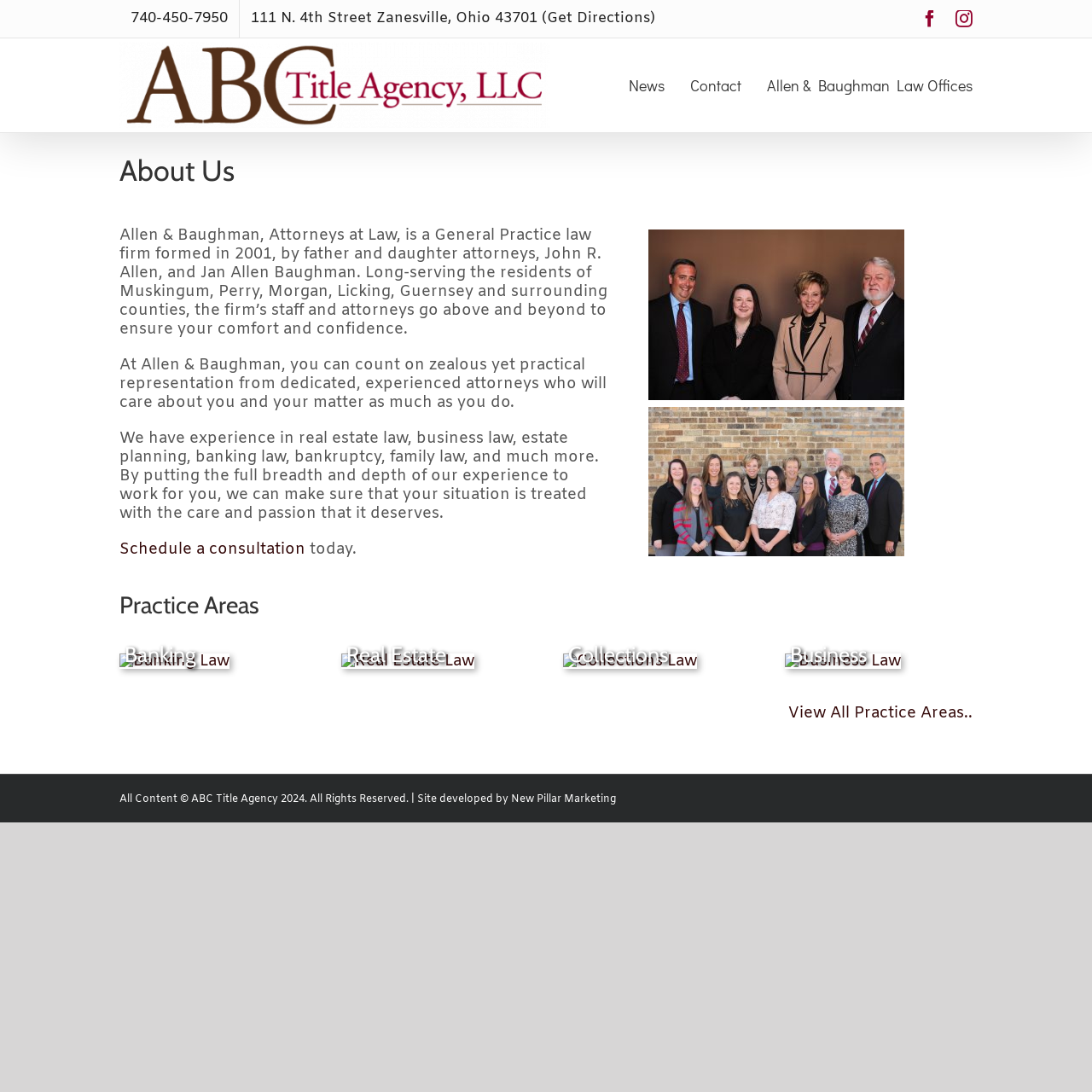Answer the following inquiry with a single word or phrase:
What is the name of the company that developed the website?

New Pillar Marketing